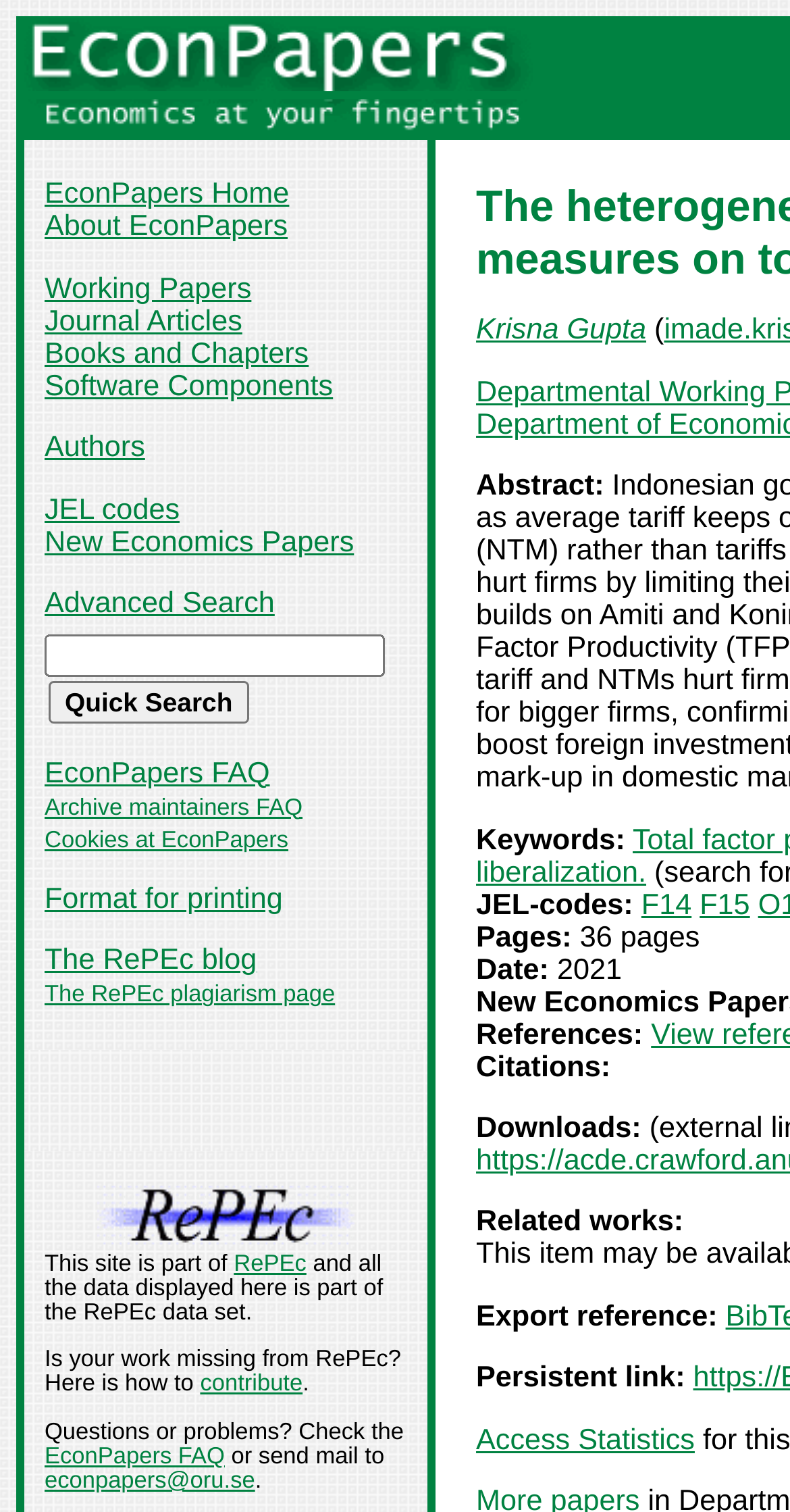Please locate and generate the primary heading on this webpage.

The heterogeneous impact of tariff and non-tariff measures on total factor productivity on Indonesia firms